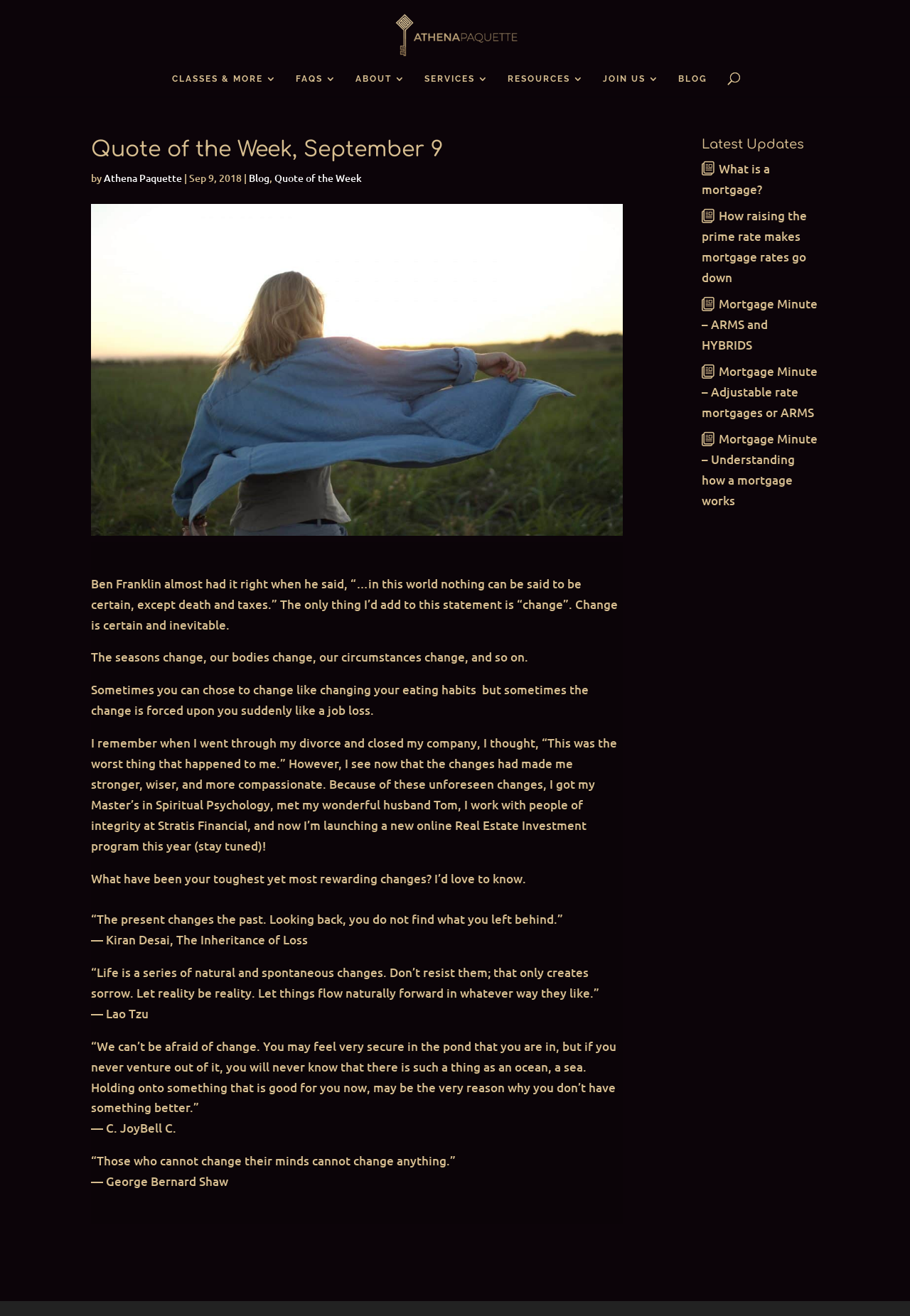Please identify the bounding box coordinates of the element on the webpage that should be clicked to follow this instruction: "Learn more about 'What is a mortgage?'". The bounding box coordinates should be given as four float numbers between 0 and 1, formatted as [left, top, right, bottom].

[0.771, 0.118, 0.846, 0.153]